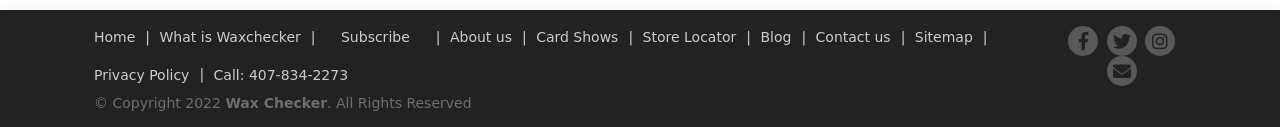Answer the question in a single word or phrase:
What is the name of the website?

Wax Checker